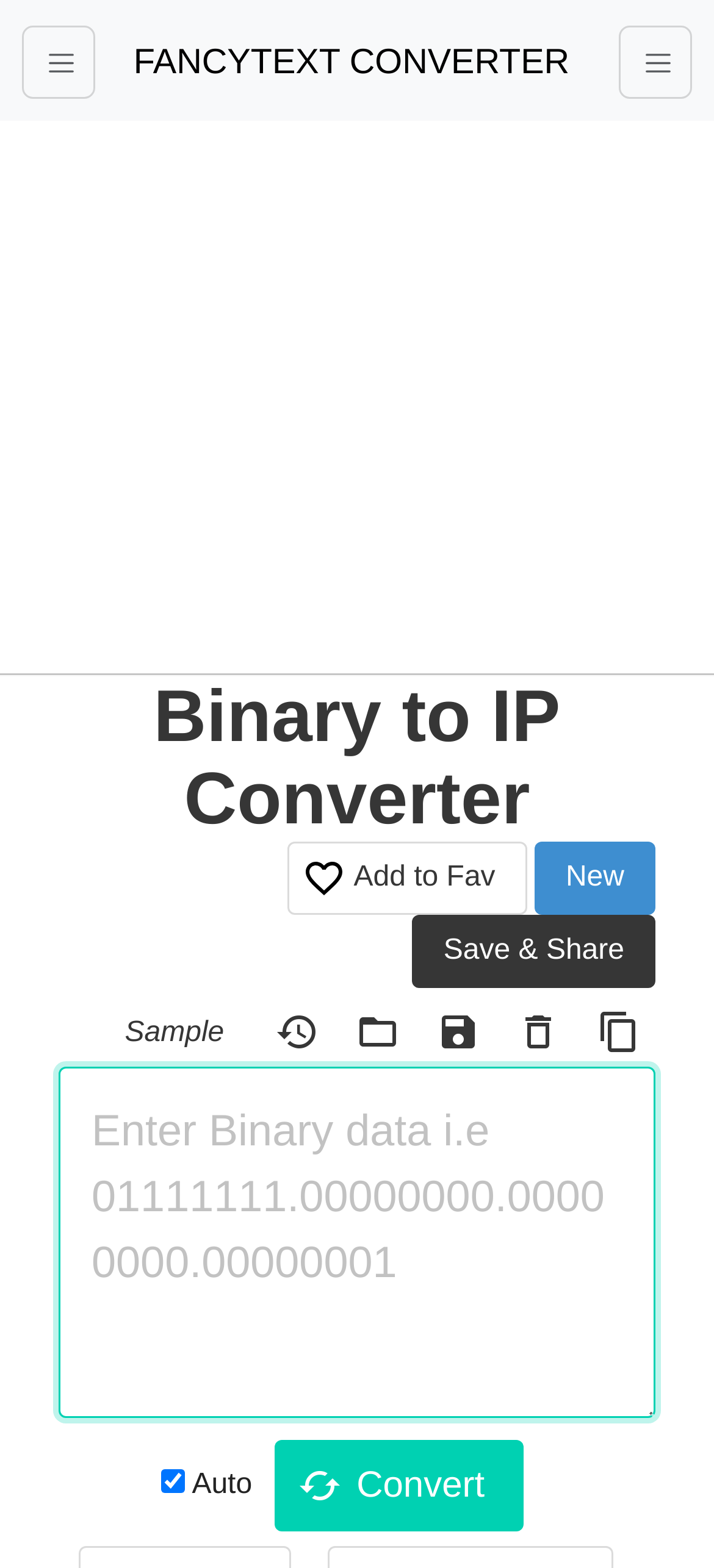What is the purpose of the 'Sample' link?
Please interpret the details in the image and answer the question thoroughly.

The 'Sample' link is located near the textbox where users enter binary data, and its purpose is to provide an example of what input data should look like, helping users understand the correct format for entering binary data.